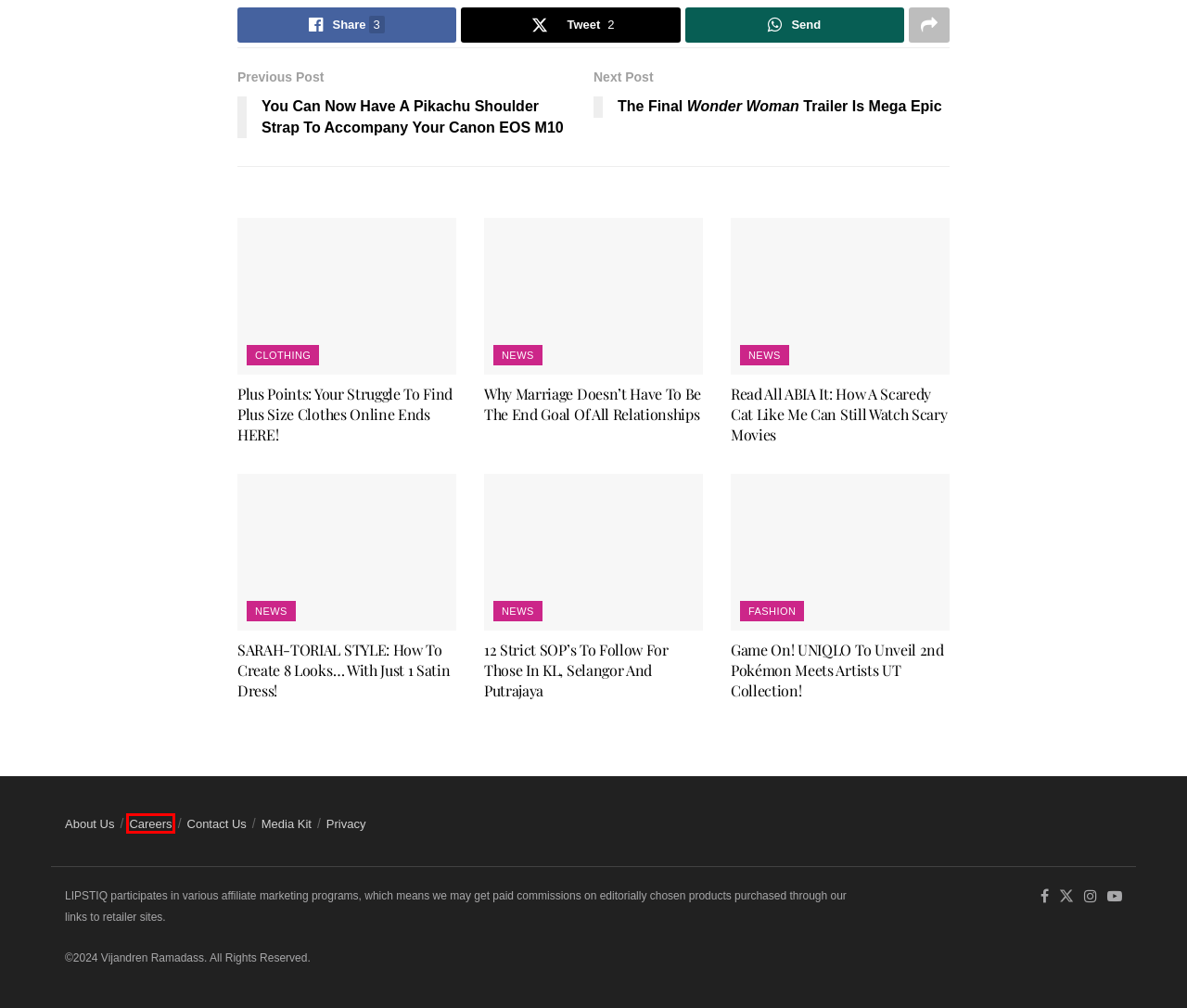You are looking at a webpage screenshot with a red bounding box around an element. Pick the description that best matches the new webpage after interacting with the element in the red bounding box. The possible descriptions are:
A. The Final Wonder Woman Trailer Is Mega Epic – LIPSTIQ
B. Media Kit – LIPSTIQ
C. Contact Us – LIPSTIQ
D. Plus Points: Your Struggle To Find Plus Size Clothes Online Ends HERE! – LIPSTIQ
E. SARAH-TORIAL STYLE: How To Create 8 Looks... With Just 1 Satin Dress! – LIPSTIQ
F. You Can Now Have A Pikachu Shoulder Strap To Accompany Your Canon EOS M10 – LIPSTIQ
G. Read All ABIA It: How A Scaredy Cat Like Me Can Still Watch Scary Movies – LIPSTIQ
H. Job Openings – Lowyat Media Group

H